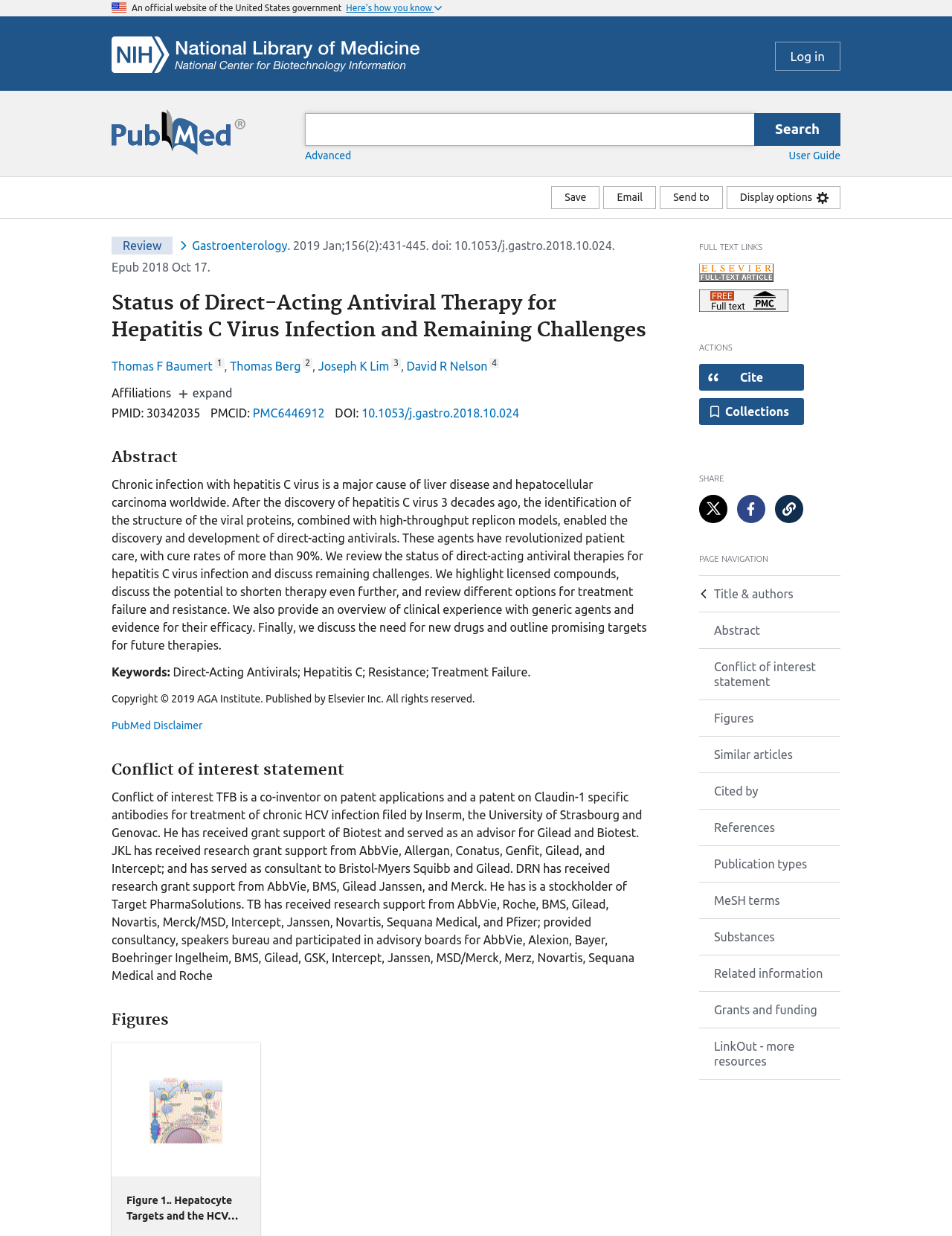Who are the authors of the article?
Based on the image, answer the question in a detailed manner.

I found the authors of the article by looking at the links with the text 'Thomas F Baumert', 'Thomas Berg', 'Joseph K Lim', and 'David R Nelson' which are located below the title of the article.